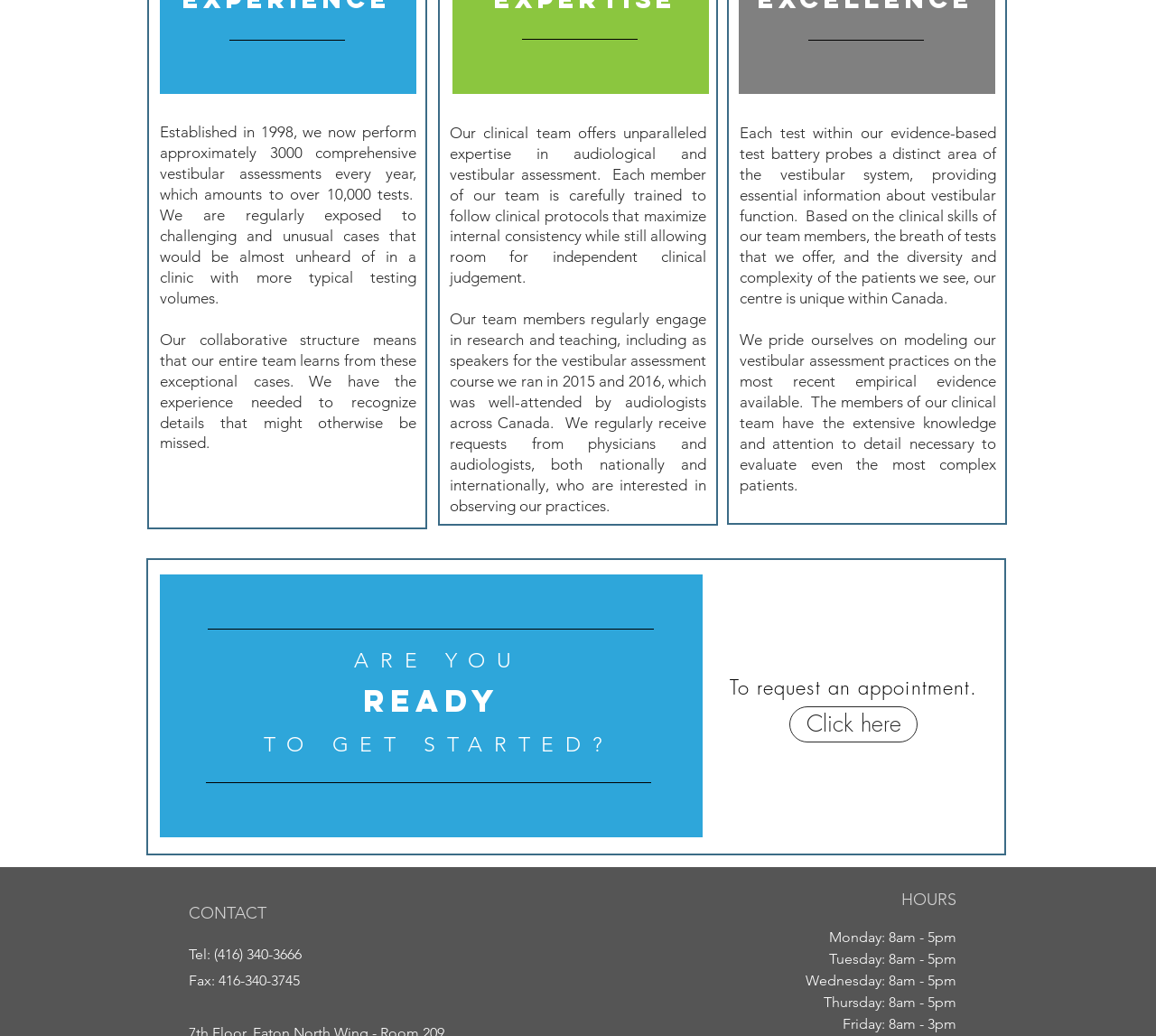What is the phone number for contact?
Using the image as a reference, answer the question in detail.

I found the phone number by looking at the 'CONTACT' section, where it says 'Tel: (416) 340-3666'.